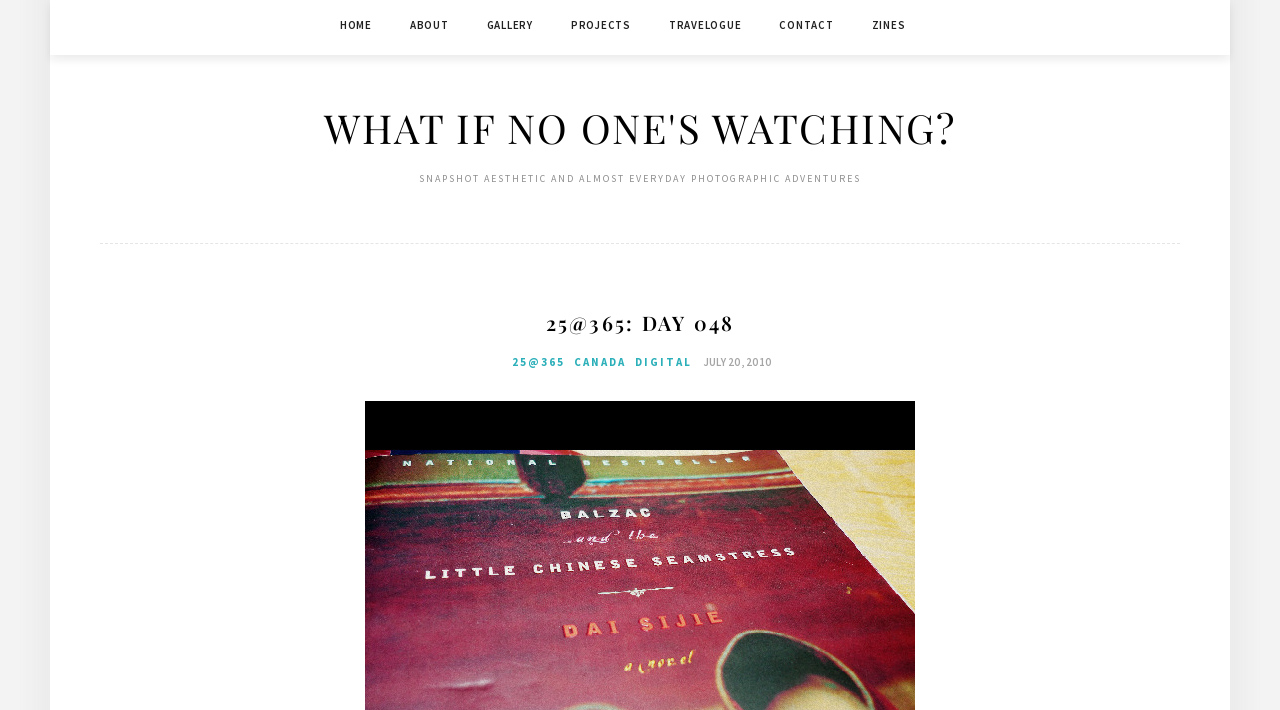Please locate the bounding box coordinates of the element that needs to be clicked to achieve the following instruction: "view gallery". The coordinates should be four float numbers between 0 and 1, i.e., [left, top, right, bottom].

[0.38, 0.0, 0.416, 0.07]